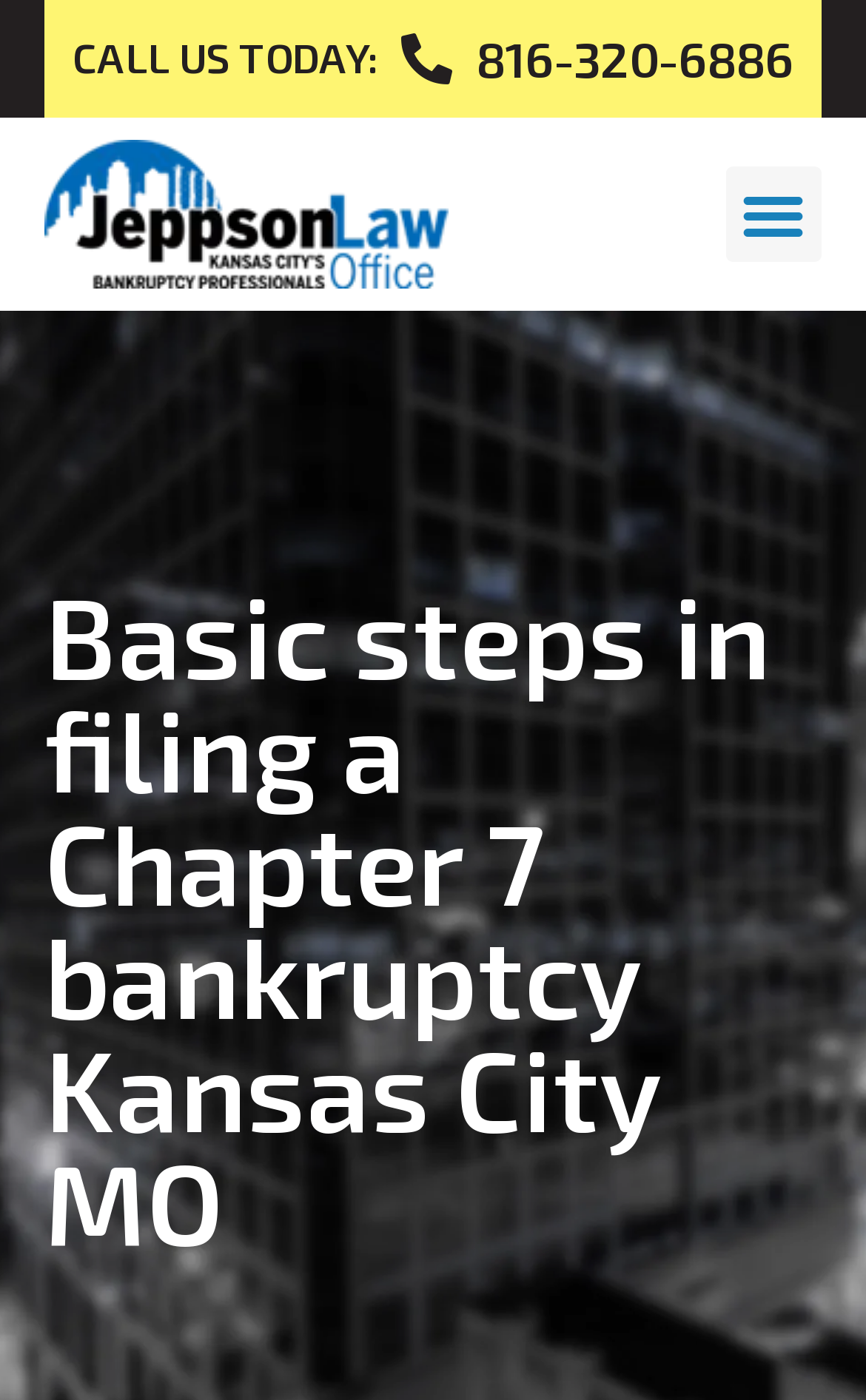Please determine the bounding box coordinates for the element with the description: "Menu".

[0.837, 0.119, 0.949, 0.188]